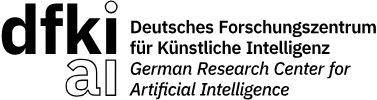What is the English equivalent of the organization's name?
Please provide a single word or phrase answer based on the image.

German Research Center for Artificial Intelligence